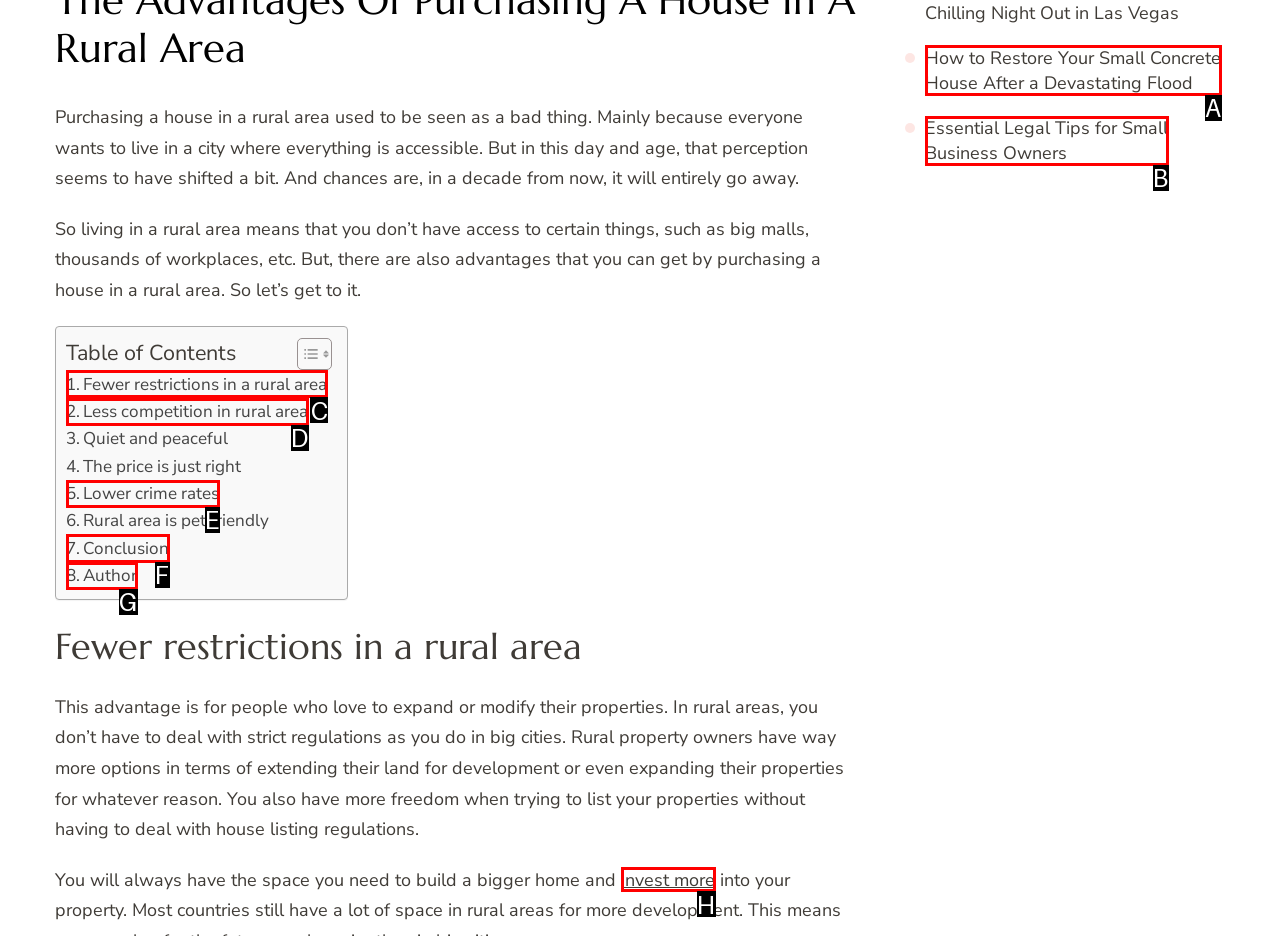Point out which UI element to click to complete this task: Read about fewer restrictions in a rural area
Answer with the letter corresponding to the right option from the available choices.

C